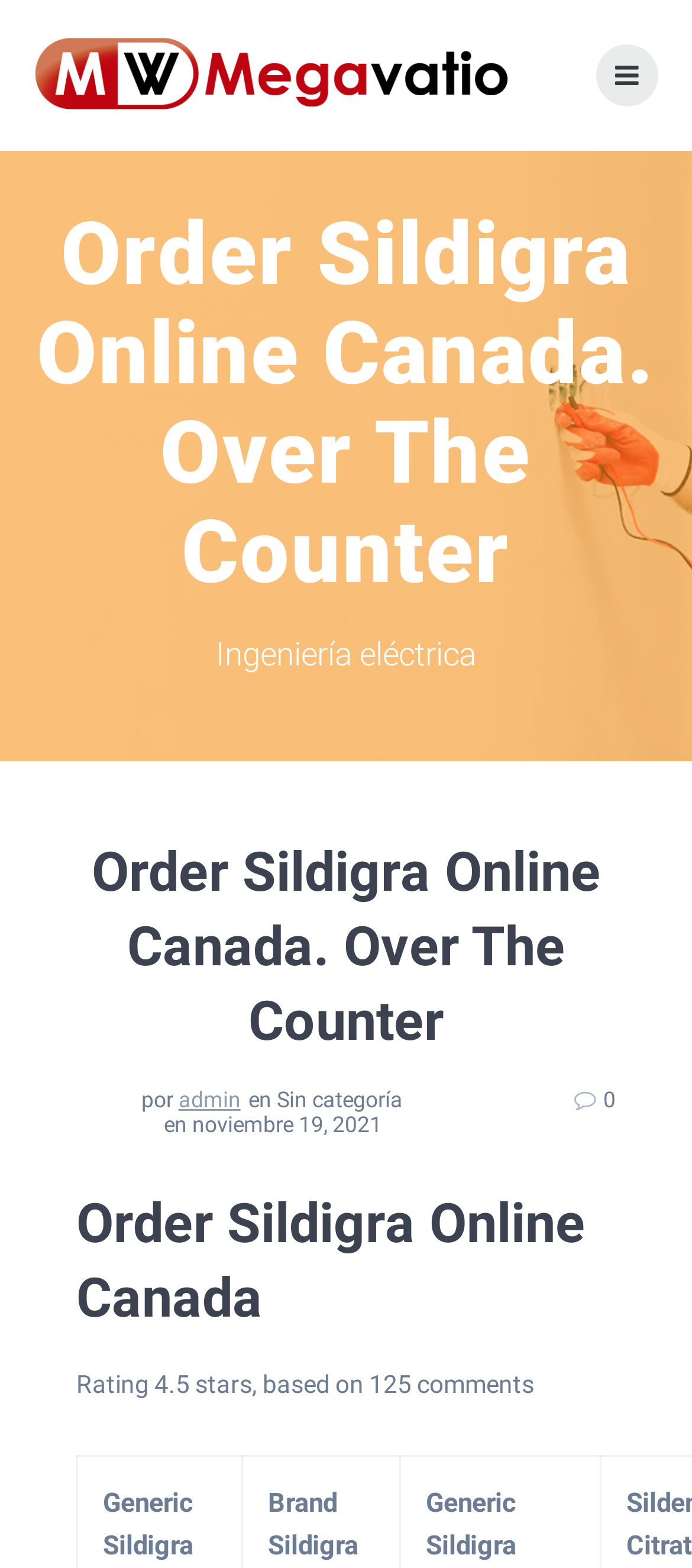What is the category of the article?
Refer to the image and provide a detailed answer to the question.

I found the category by looking at the section with the text 'en noviembre 19, 2021' and then finding the text 'en Sin categoría' next to it, which suggests that the category of the article is 'Sin categoría'.